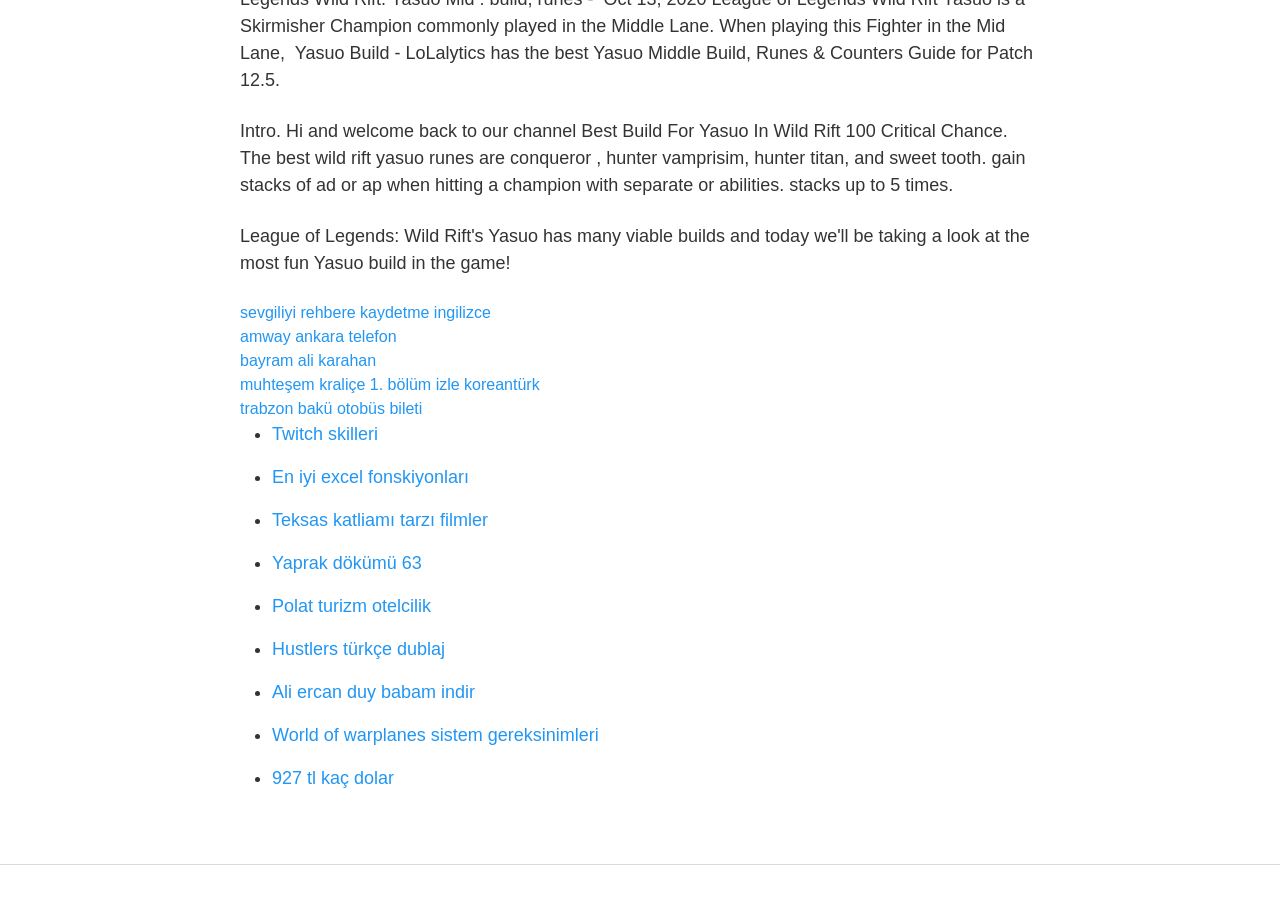What is the theme of the links listed? Observe the screenshot and provide a one-word or short phrase answer.

Random topics